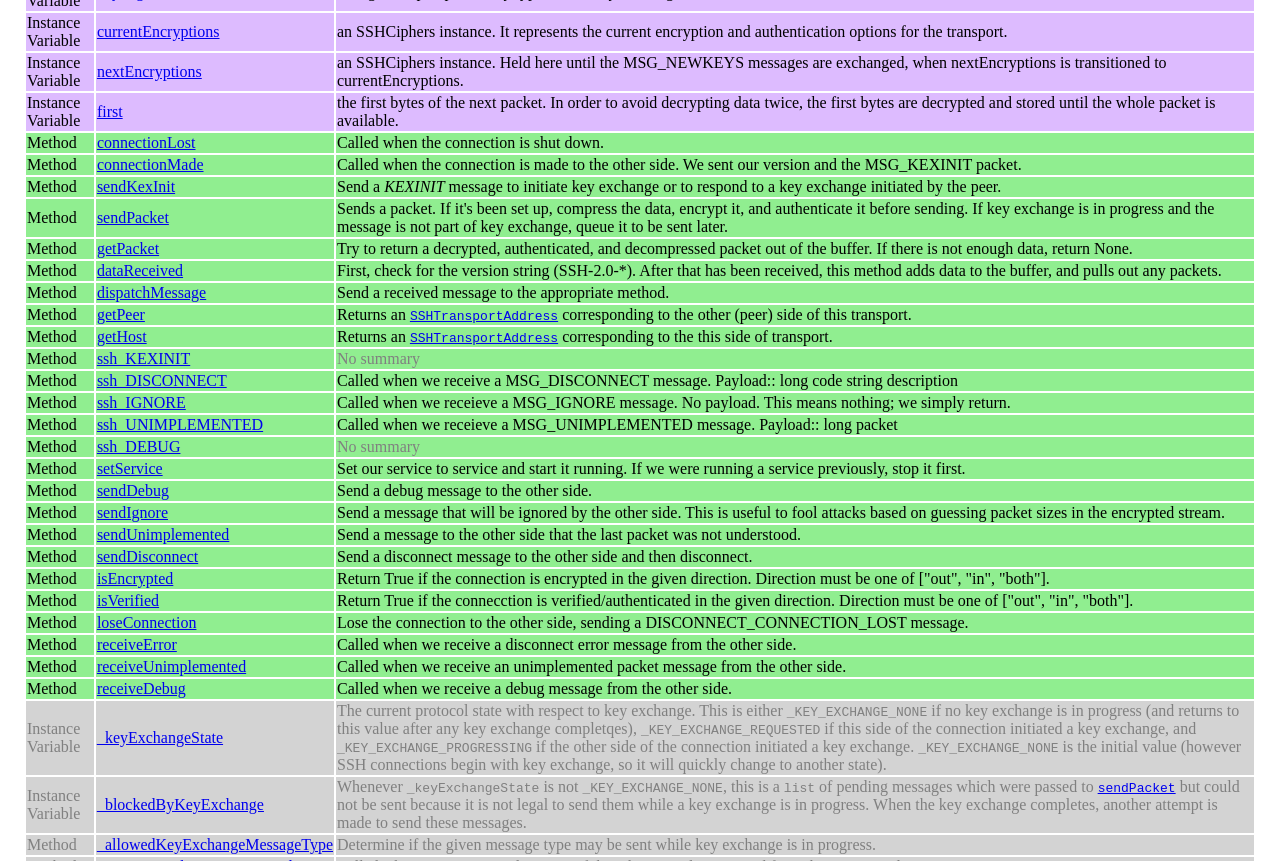What is the function of the sendKexInit method?
Please respond to the question with a detailed and informative answer.

The sendKexInit method is used to initiate the key exchange process in the SSH transport protocol. It sends a KEXINIT message to the other side, which is the first step in establishing a secure connection. This method is likely used to start the key exchange process and negotiate the encryption and authentication parameters with the other side.